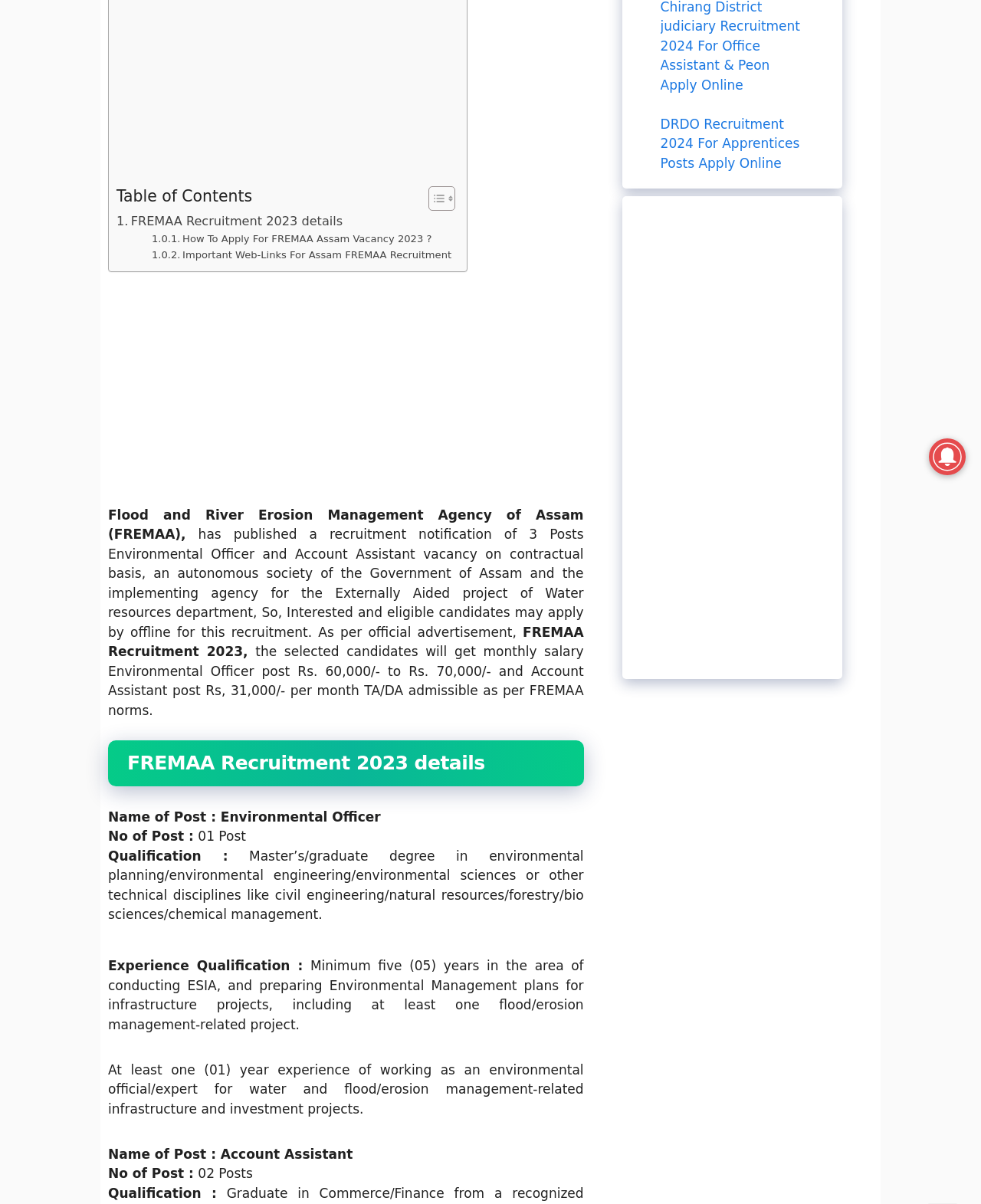Identify the bounding box for the UI element specified in this description: "Toggle". The coordinates must be four float numbers between 0 and 1, formatted as [left, top, right, bottom].

[0.425, 0.154, 0.46, 0.176]